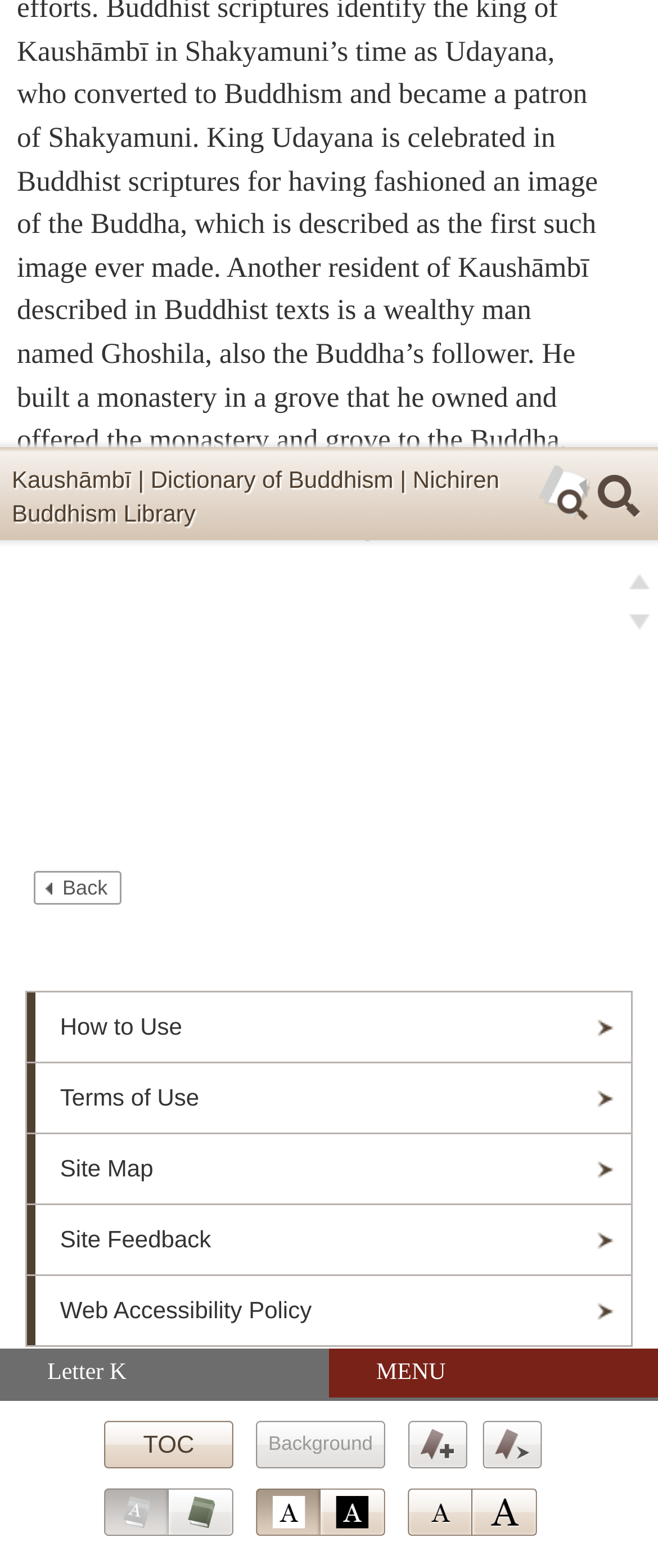Using the provided element description: "Text Size Small", identify the bounding box coordinates. The coordinates should be four floats between 0 and 1 in the order [left, top, right, bottom].

[0.619, 0.307, 0.717, 0.337]